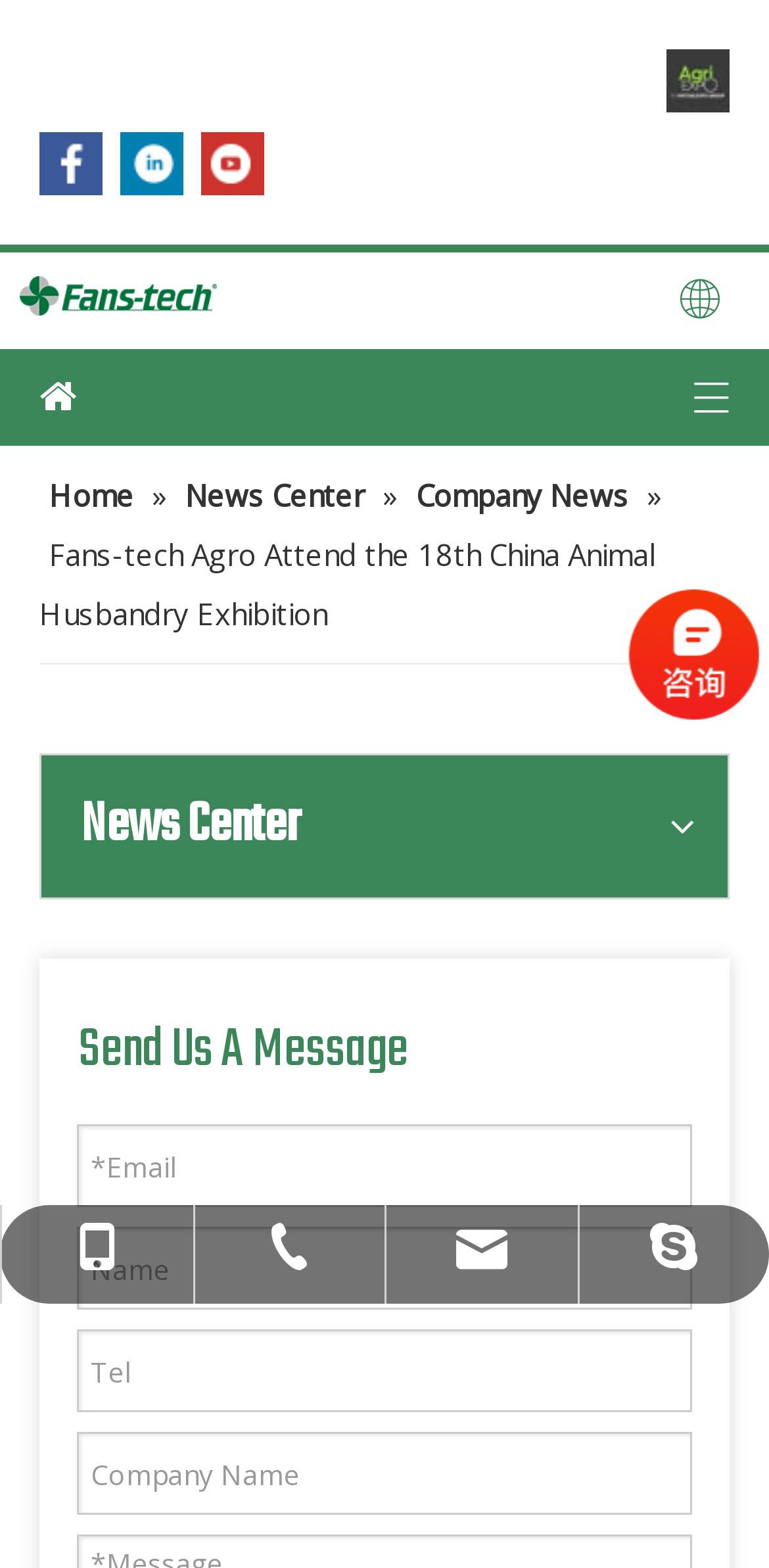Identify the bounding box coordinates for the region of the element that should be clicked to carry out the instruction: "Go to News Center". The bounding box coordinates should be four float numbers between 0 and 1, i.e., [left, top, right, bottom].

[0.241, 0.303, 0.485, 0.328]